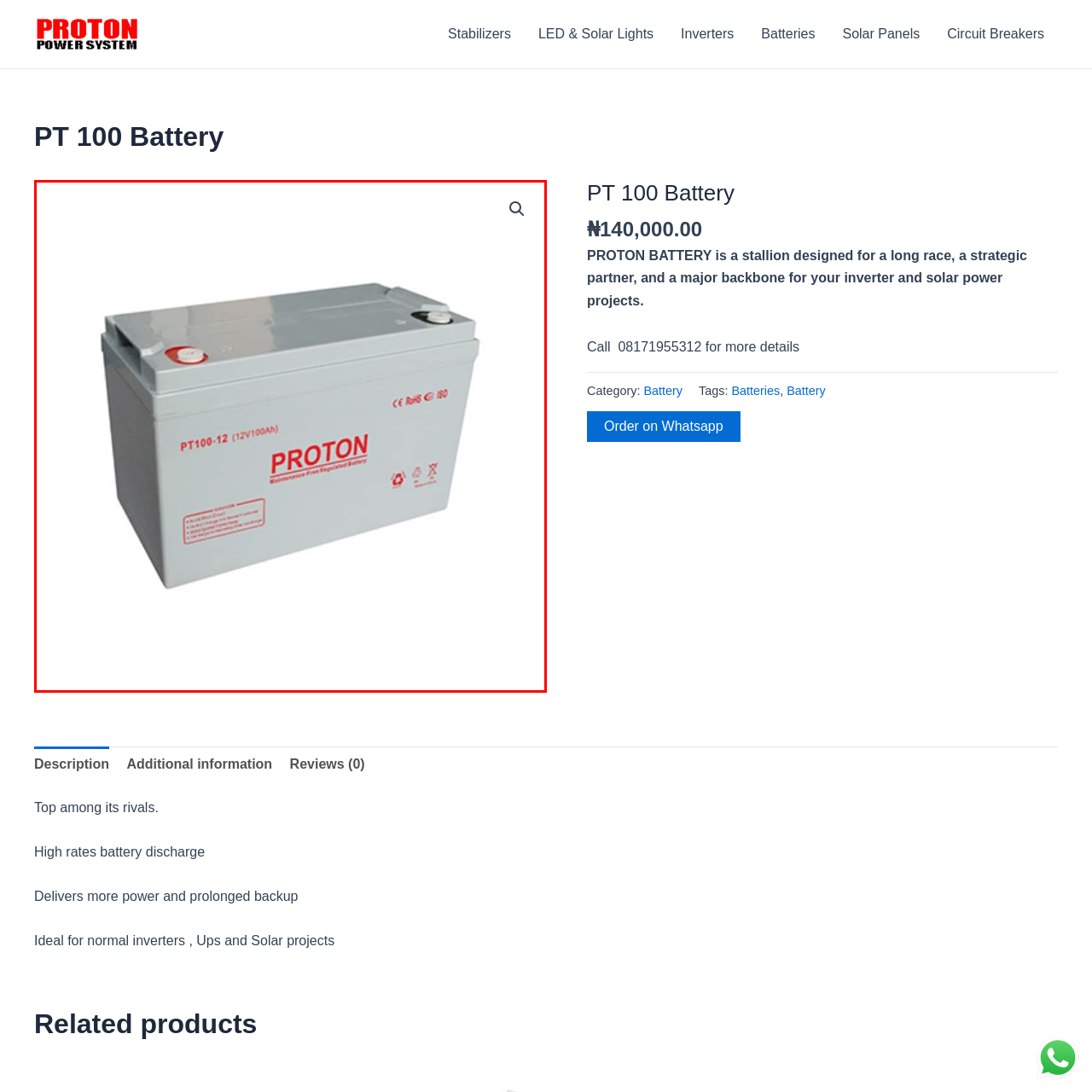Pay attention to the image inside the red rectangle, What is the brand of the PT 100 Battery? Answer briefly with a single word or phrase.

PROTON